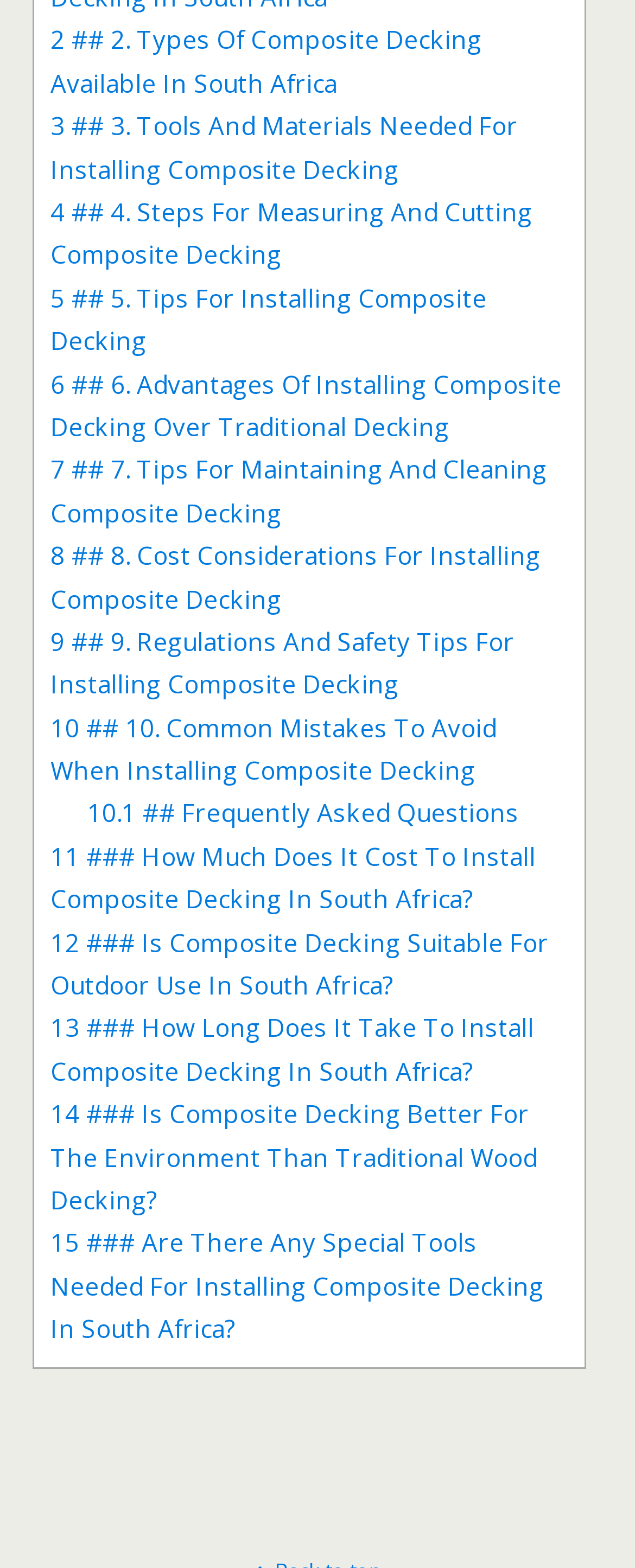Given the description of the UI element: "10.1 ## Frequently Asked Questions", predict the bounding box coordinates in the form of [left, top, right, bottom], with each value being a float between 0 and 1.

[0.138, 0.508, 0.817, 0.529]